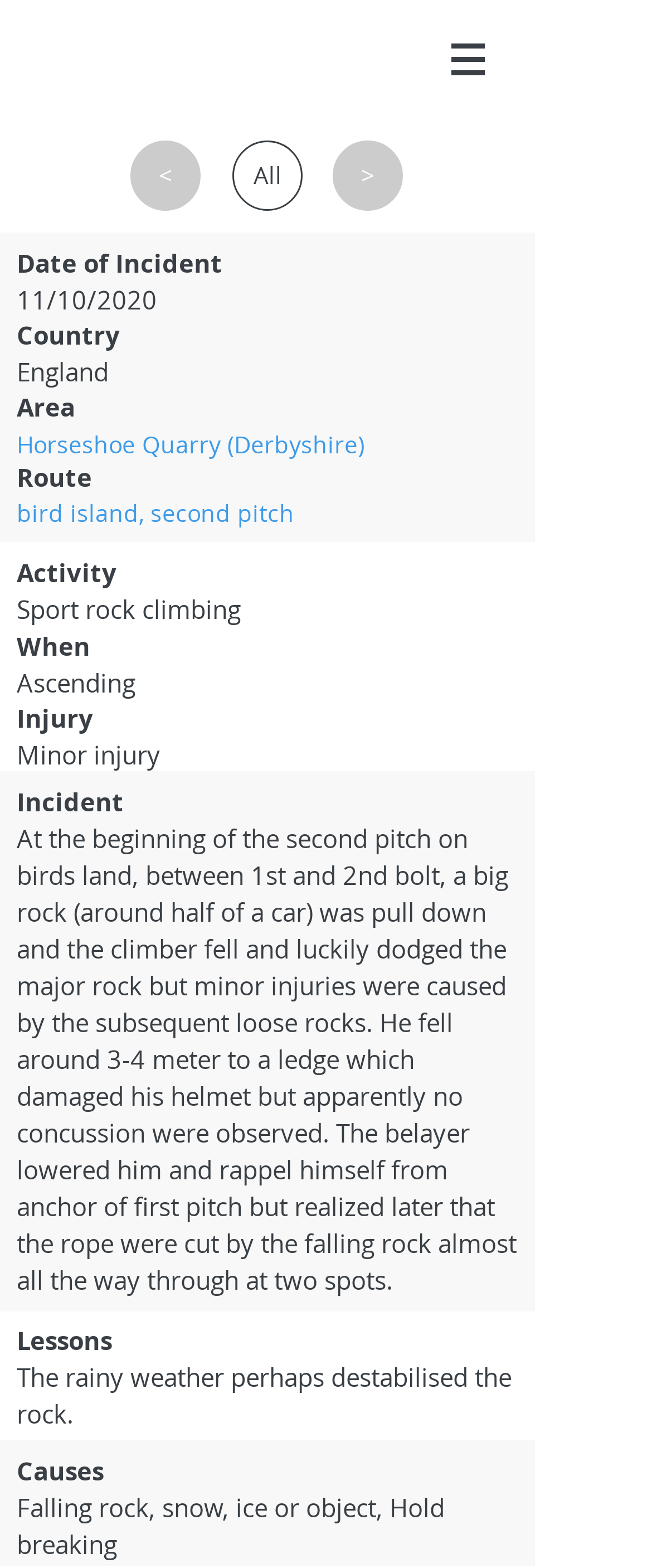Provide a one-word or brief phrase answer to the question:
What was the cause of the incident?

Falling rock, snow, ice or object, Hold breaking